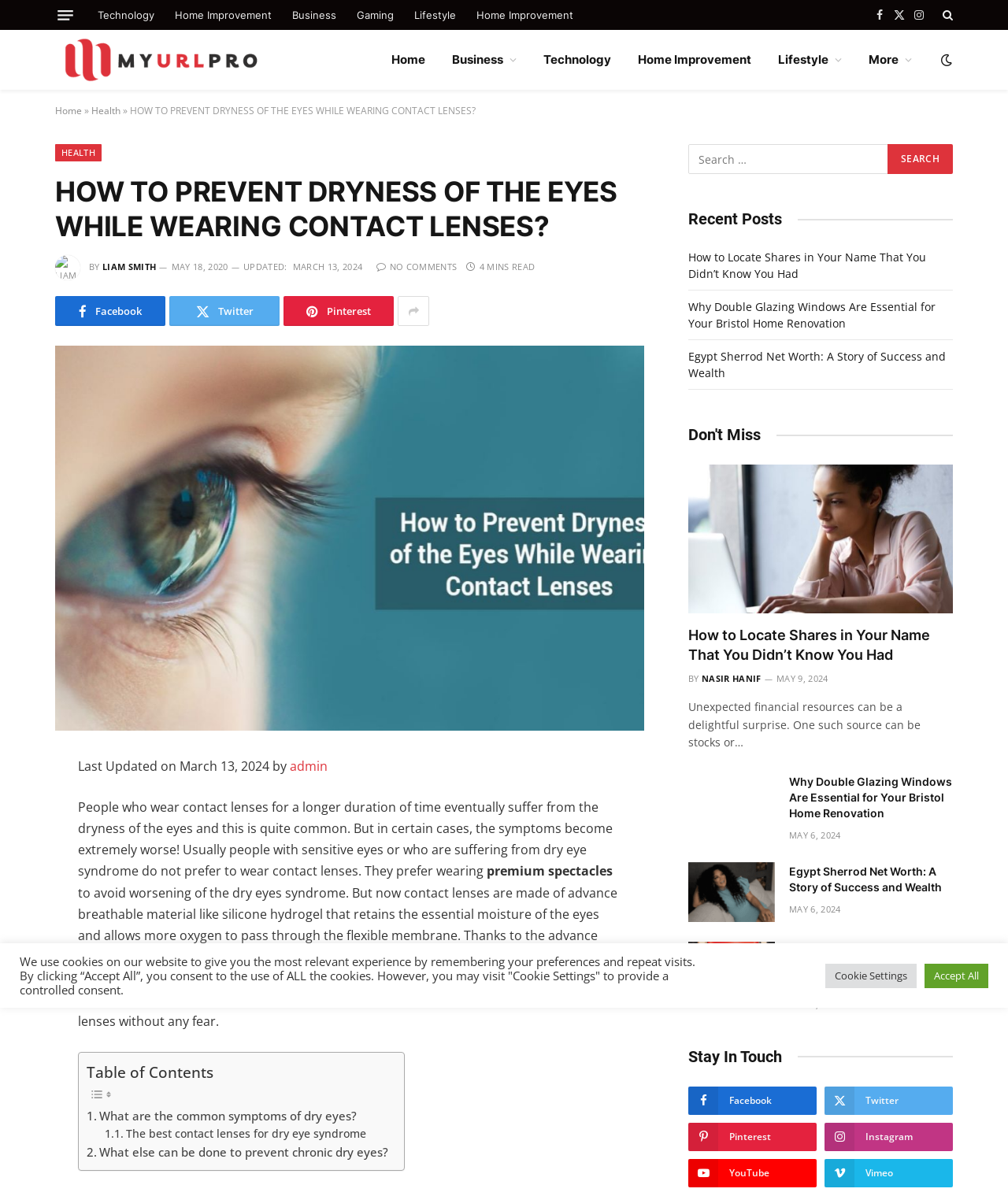What is the topic of the article?
From the image, respond with a single word or phrase.

Contact lenses and dry eyes